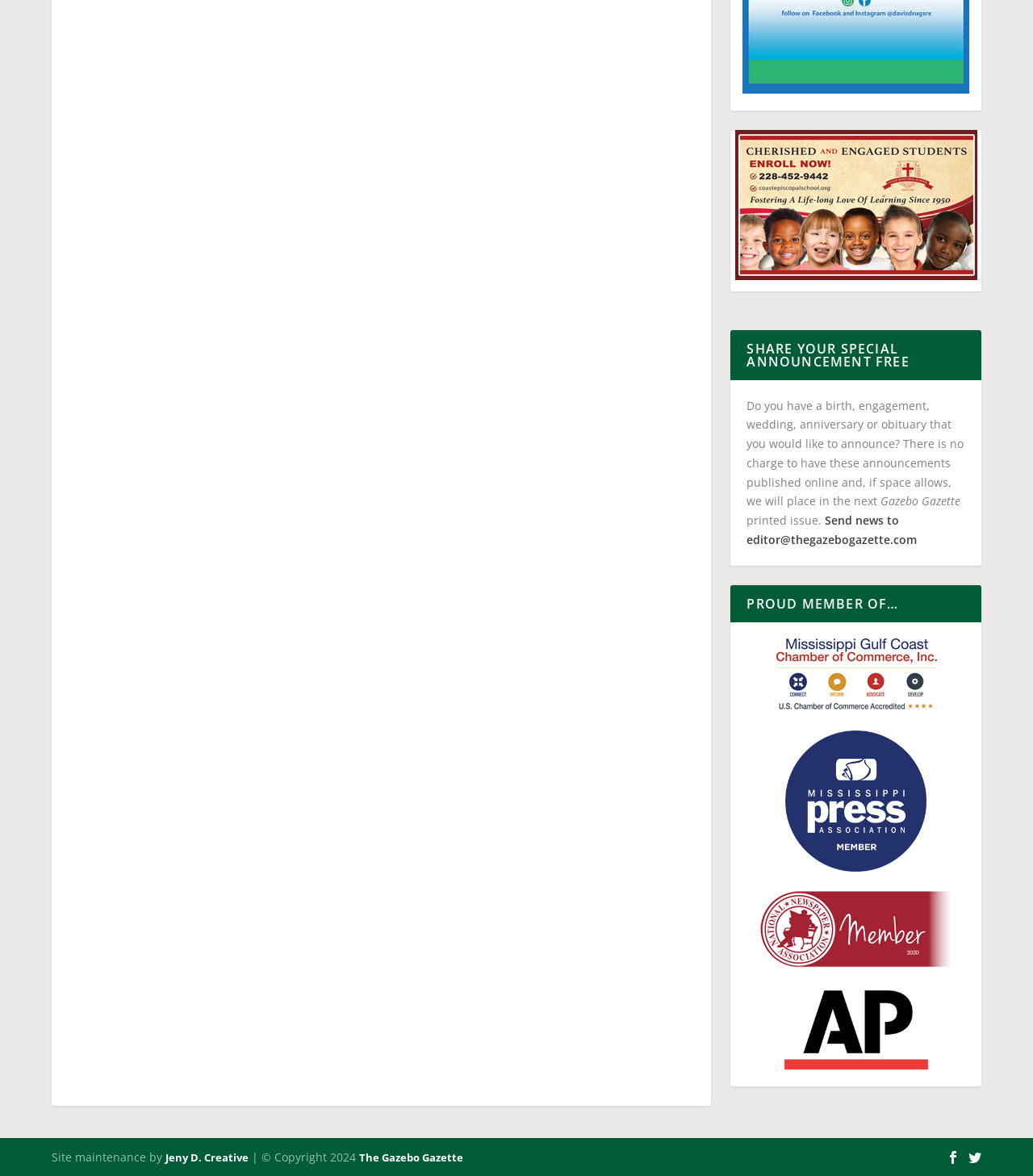Answer this question using a single word or a brief phrase:
What is the purpose of the 'SHARE YOUR SPECIAL ANNOUNCEMENT FREE' section?

Share announcements